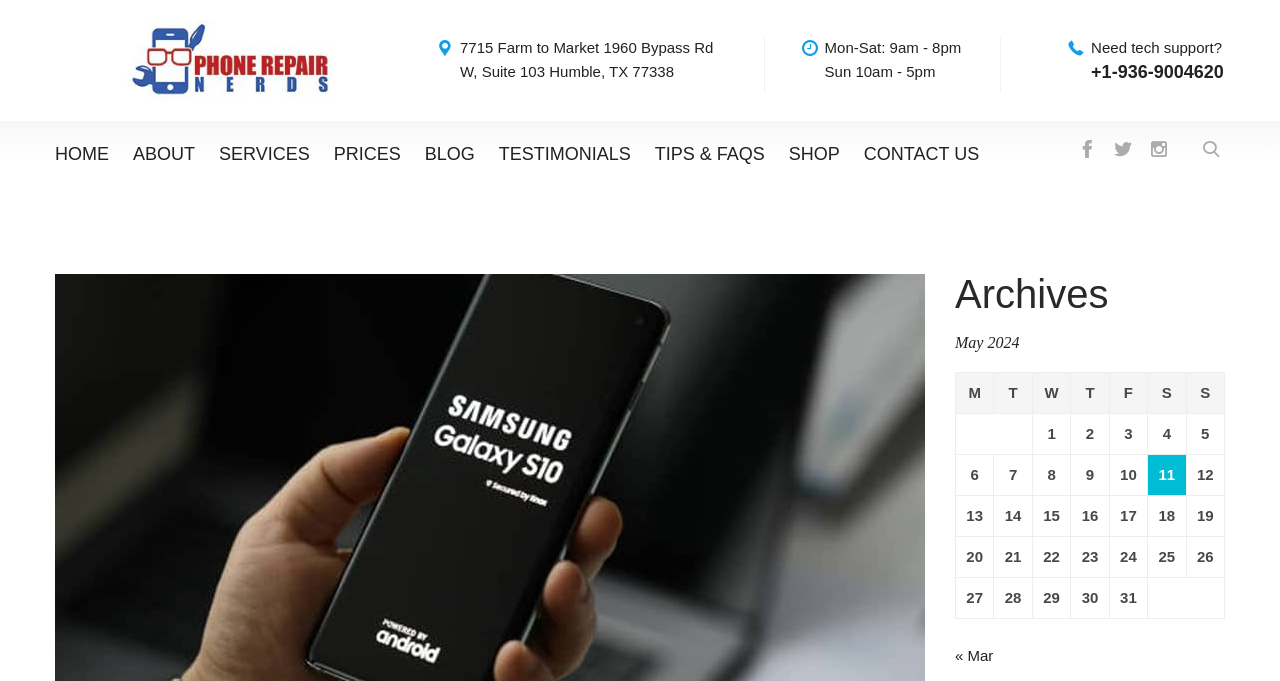What are the business hours of the Samsung repair service?
Using the image, respond with a single word or phrase.

Mon-Sat: 9am - 8pm Sun 10am - 5pm